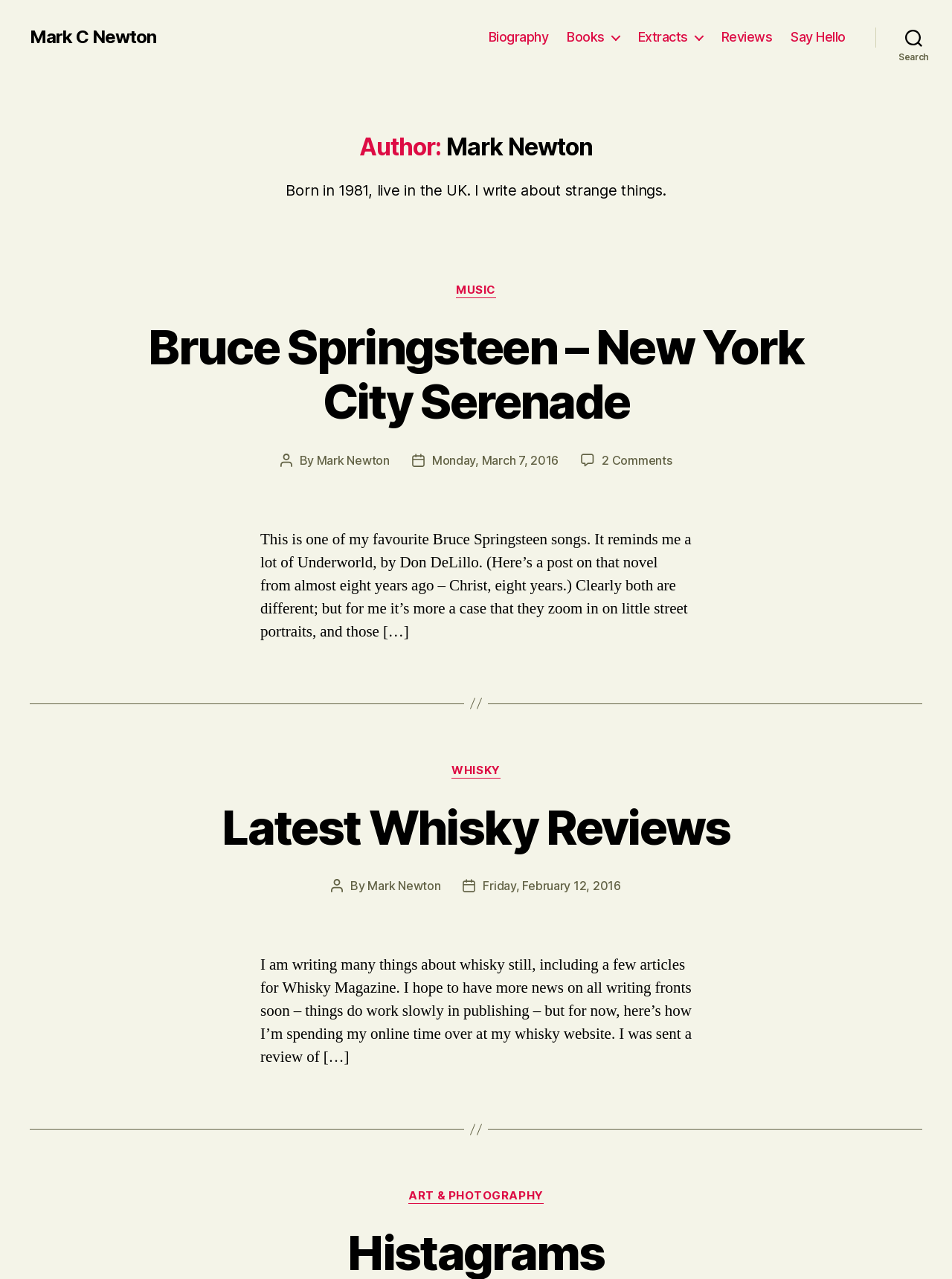Pinpoint the bounding box coordinates for the area that should be clicked to perform the following instruction: "Search for something".

[0.92, 0.016, 1.0, 0.042]